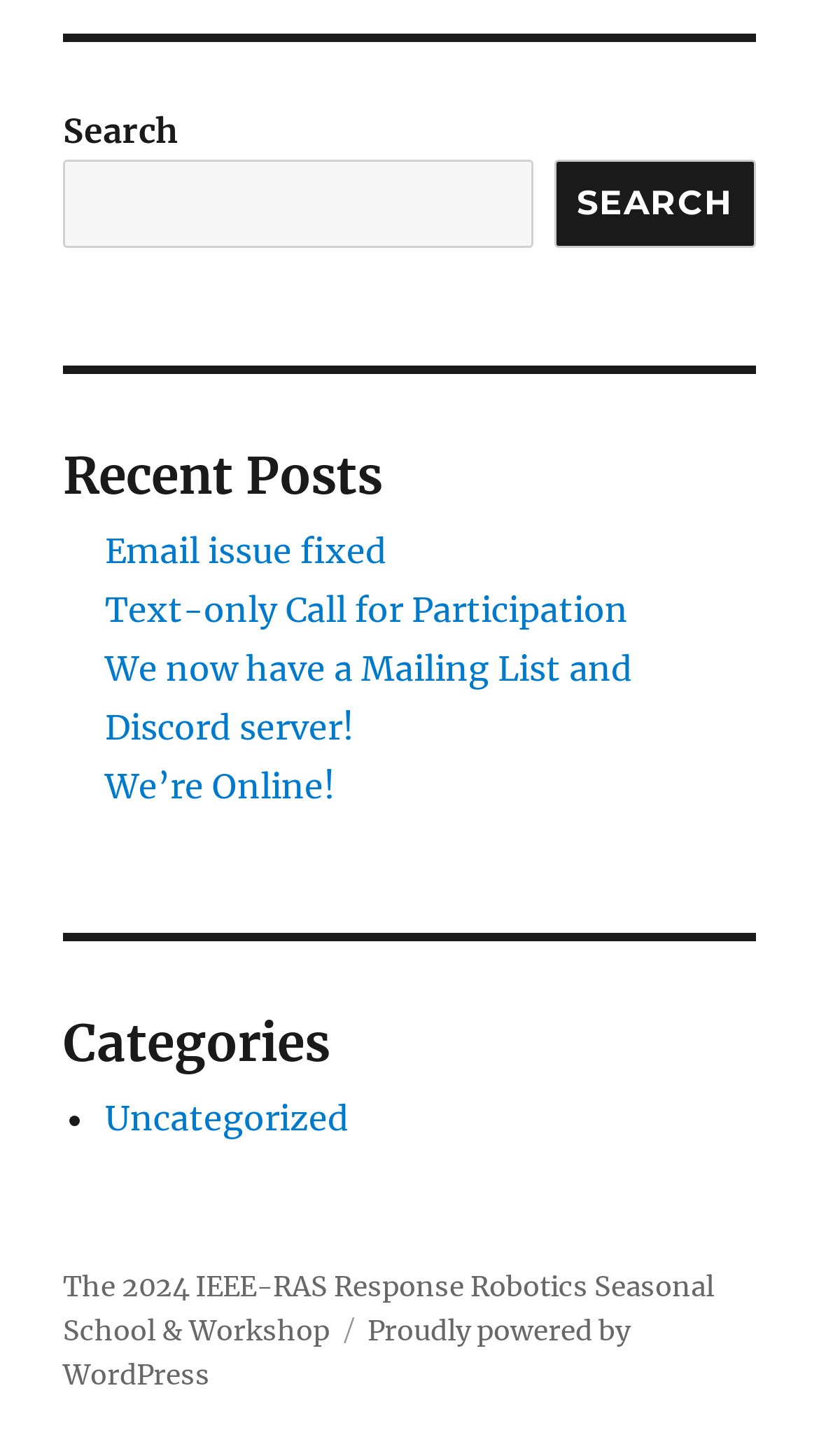Locate the bounding box coordinates of the element I should click to achieve the following instruction: "visit the mailing list and discord server".

[0.128, 0.444, 0.772, 0.514]